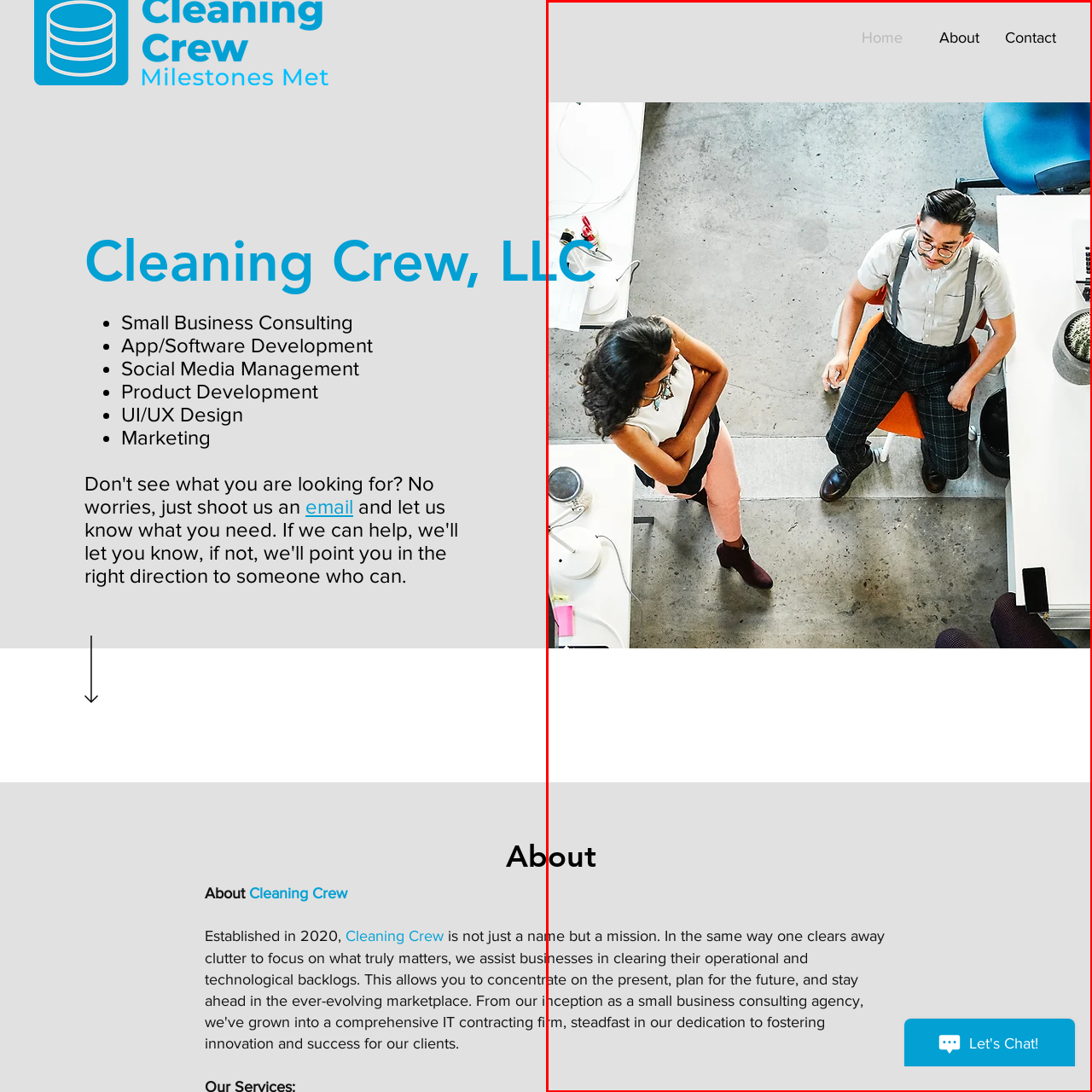Examine the image inside the red bounding box and deliver a thorough answer to the question that follows, drawing information from the image: How many individuals are prominently featured?

The caption states that two individuals are prominently featured in the image, engaged in a discussion, showcasing a collaborative atmosphere.